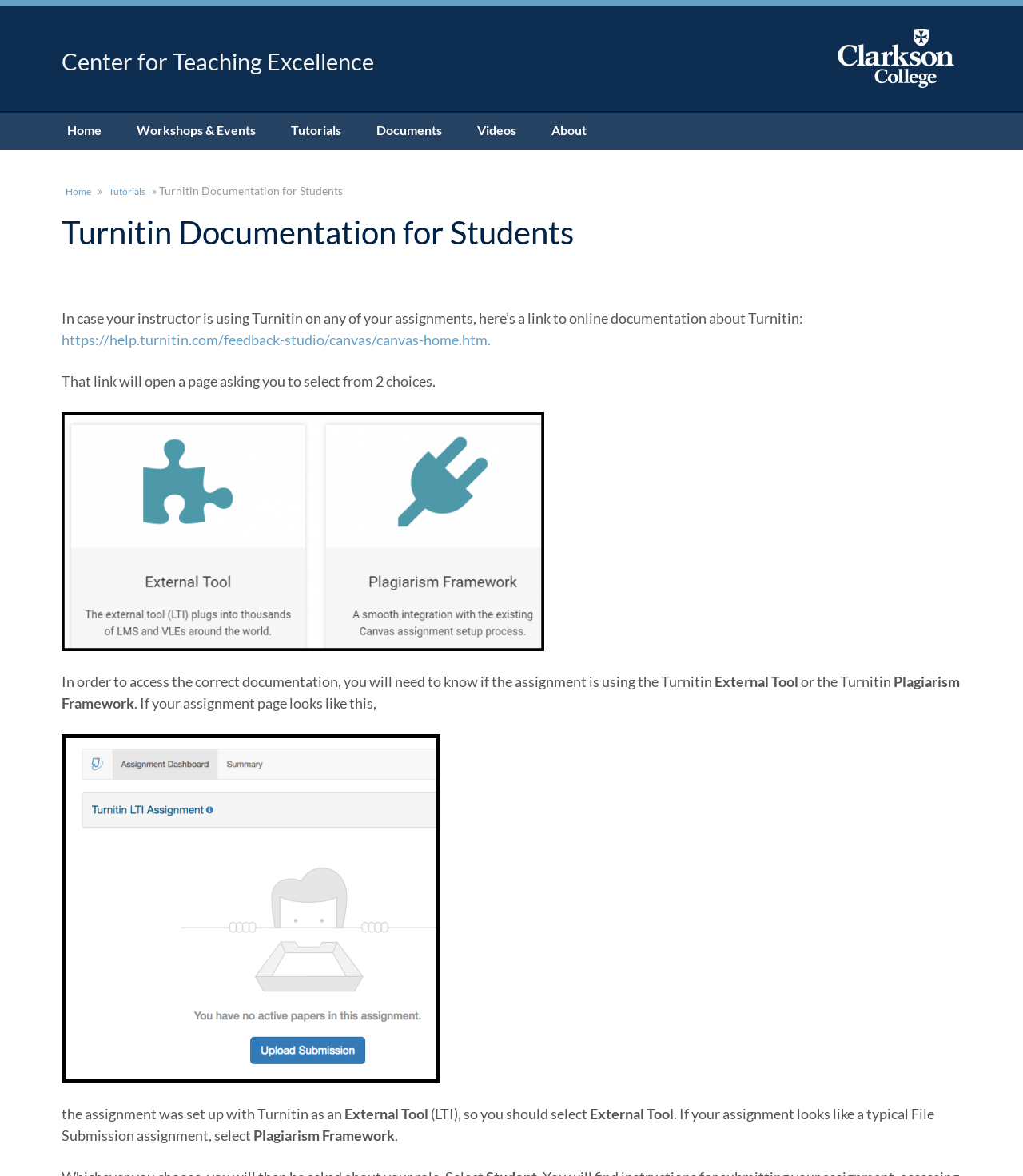Please specify the bounding box coordinates of the clickable region necessary for completing the following instruction: "check SWAYAM". The coordinates must consist of four float numbers between 0 and 1, i.e., [left, top, right, bottom].

None